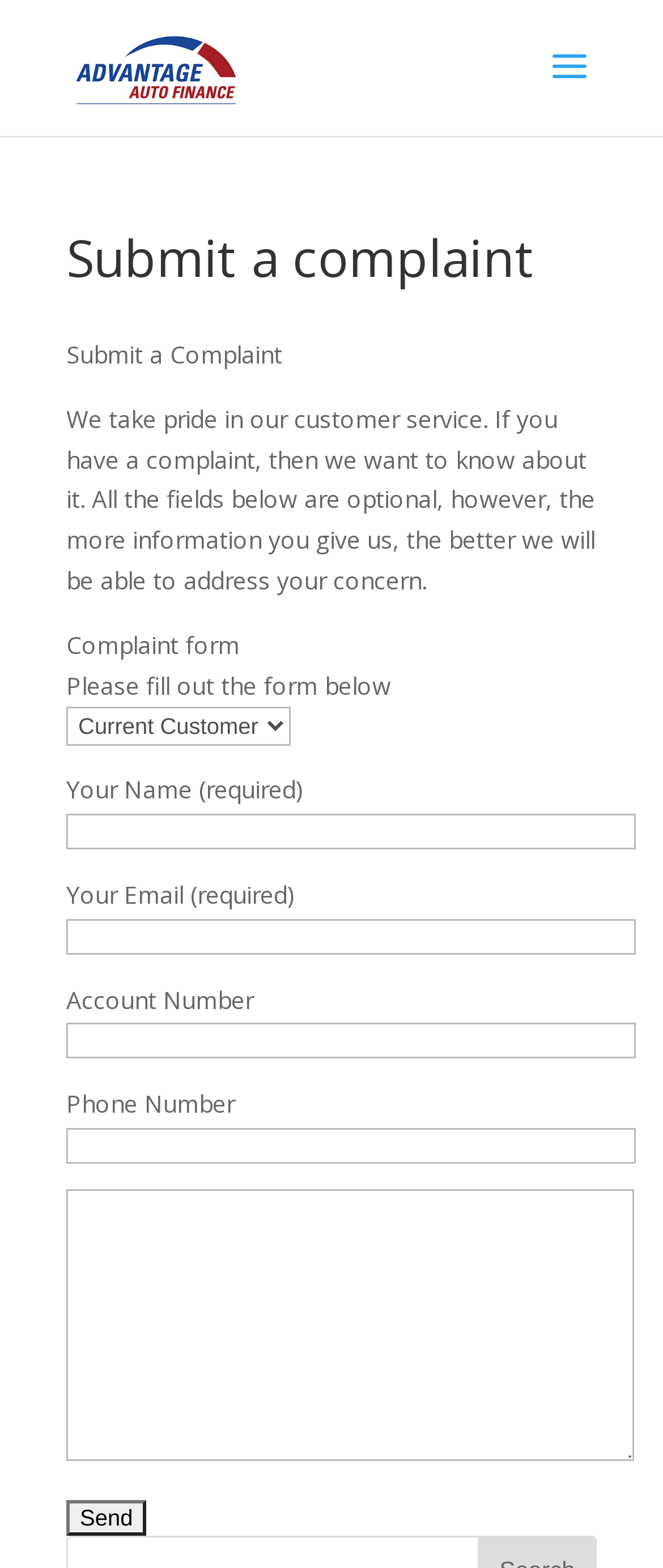Respond with a single word or phrase for the following question: 
What is the position of the 'Send' button on the webpage?

Bottom left